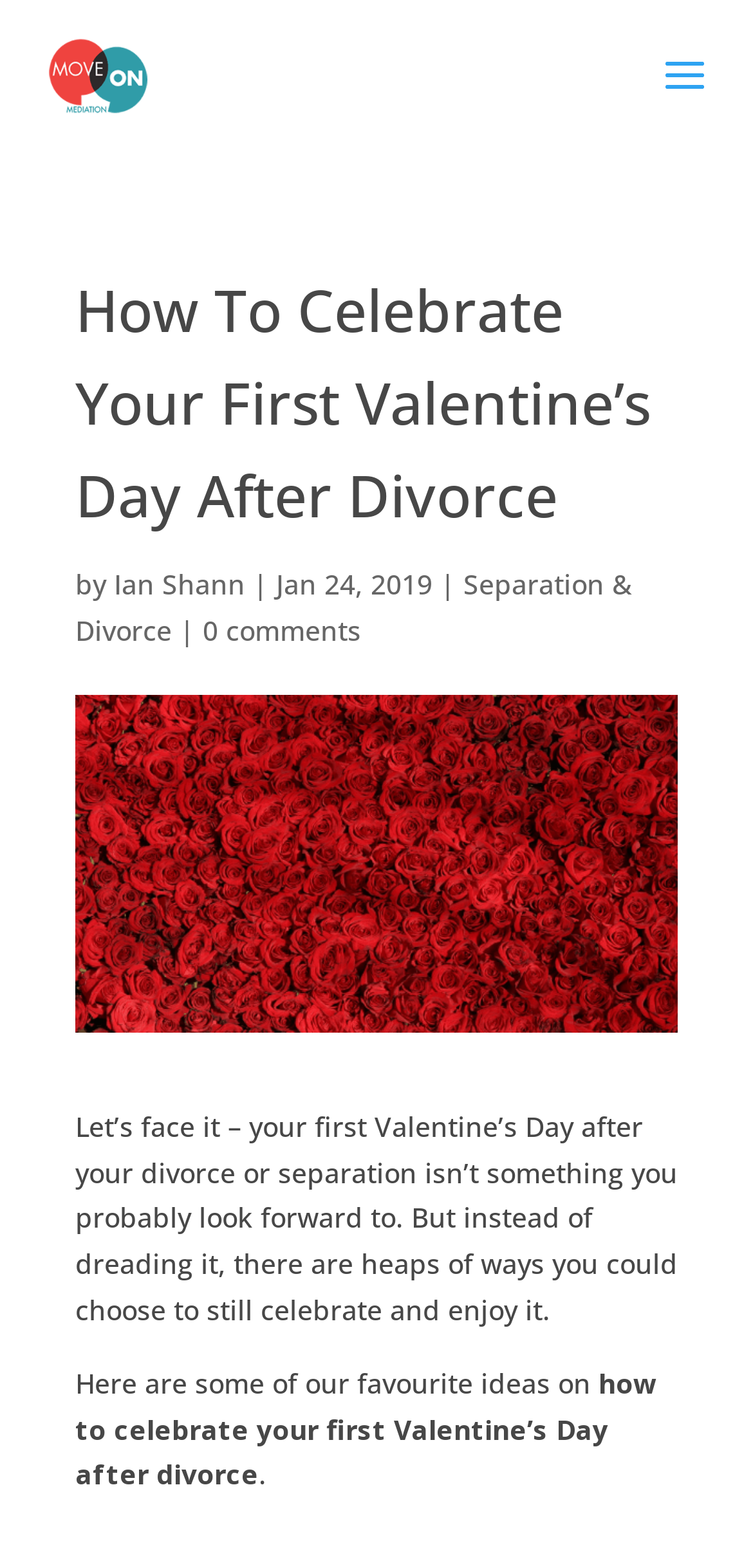Construct a thorough caption encompassing all aspects of the webpage.

The webpage is about celebrating the first Valentine's Day after divorce, with a focus on providing simple and great ideas. At the top left corner, there is a link to "Move On Mediation" accompanied by an image with the same name. Below this, there is a heading that matches the title of the webpage, "How To Celebrate Your First Valentine’s Day After Divorce". 

To the right of the heading, there is a byline that reads "by Ian Shann | Jan 24, 2019", indicating the author and publication date of the article. Further to the right, there is a link to "Separation & Divorce" and another link to "0 comments". 

Below the heading, there is a large image that takes up most of the width of the page, with a caption that matches the title of the webpage. 

The main content of the webpage starts below the image, with a paragraph of text that acknowledges the difficulty of celebrating Valentine's Day after a divorce or separation, but suggests that there are ways to still enjoy it. The text continues in the following paragraphs, which provide ideas on how to celebrate this occasion. There are two paragraphs in total, with the second paragraph starting with "Here are some of our favourite ideas on..." and continuing to provide suggestions on how to celebrate the first Valentine's Day after divorce.